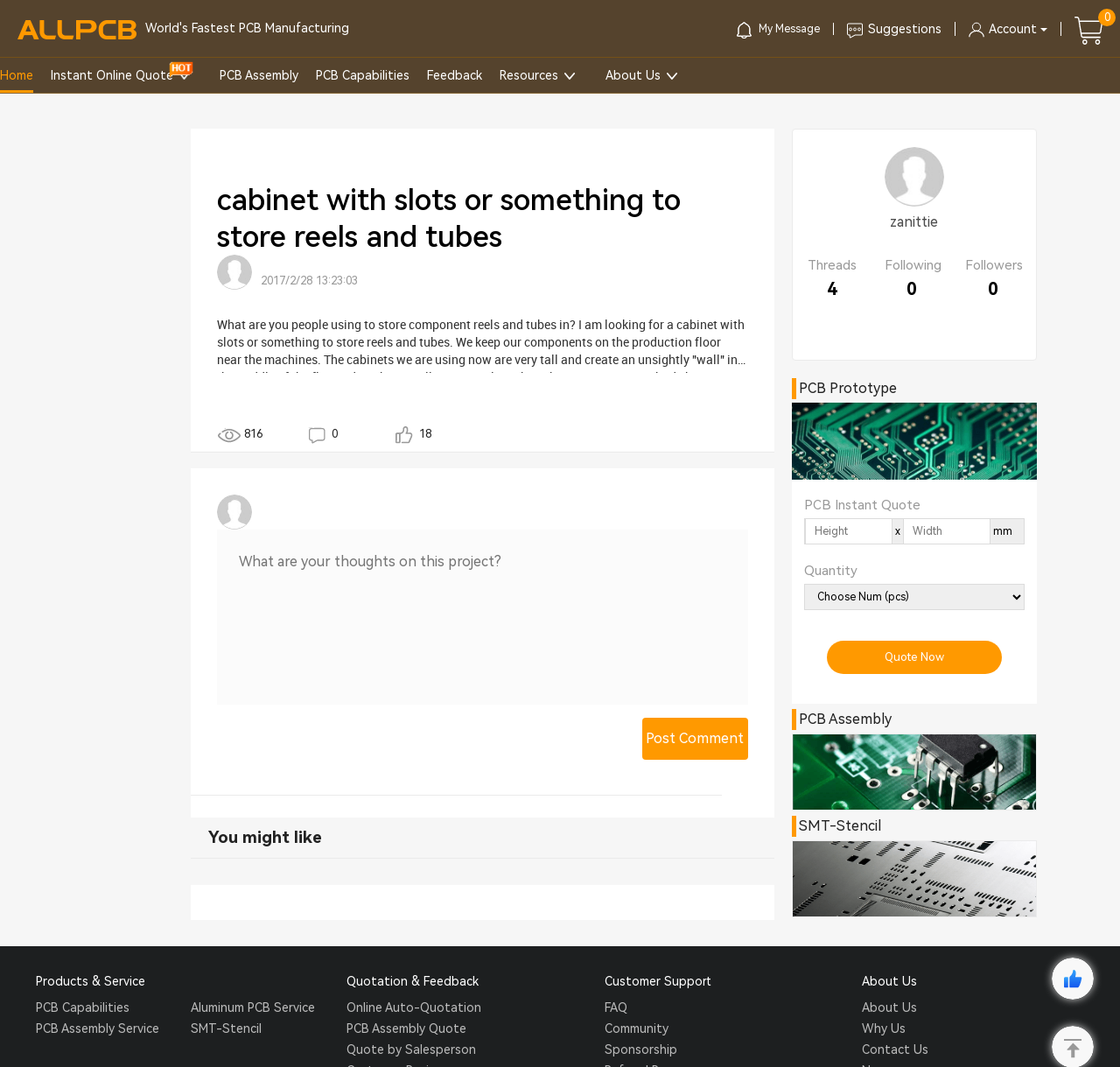What is the company name?
Please provide a single word or phrase based on the screenshot.

ALLPCB